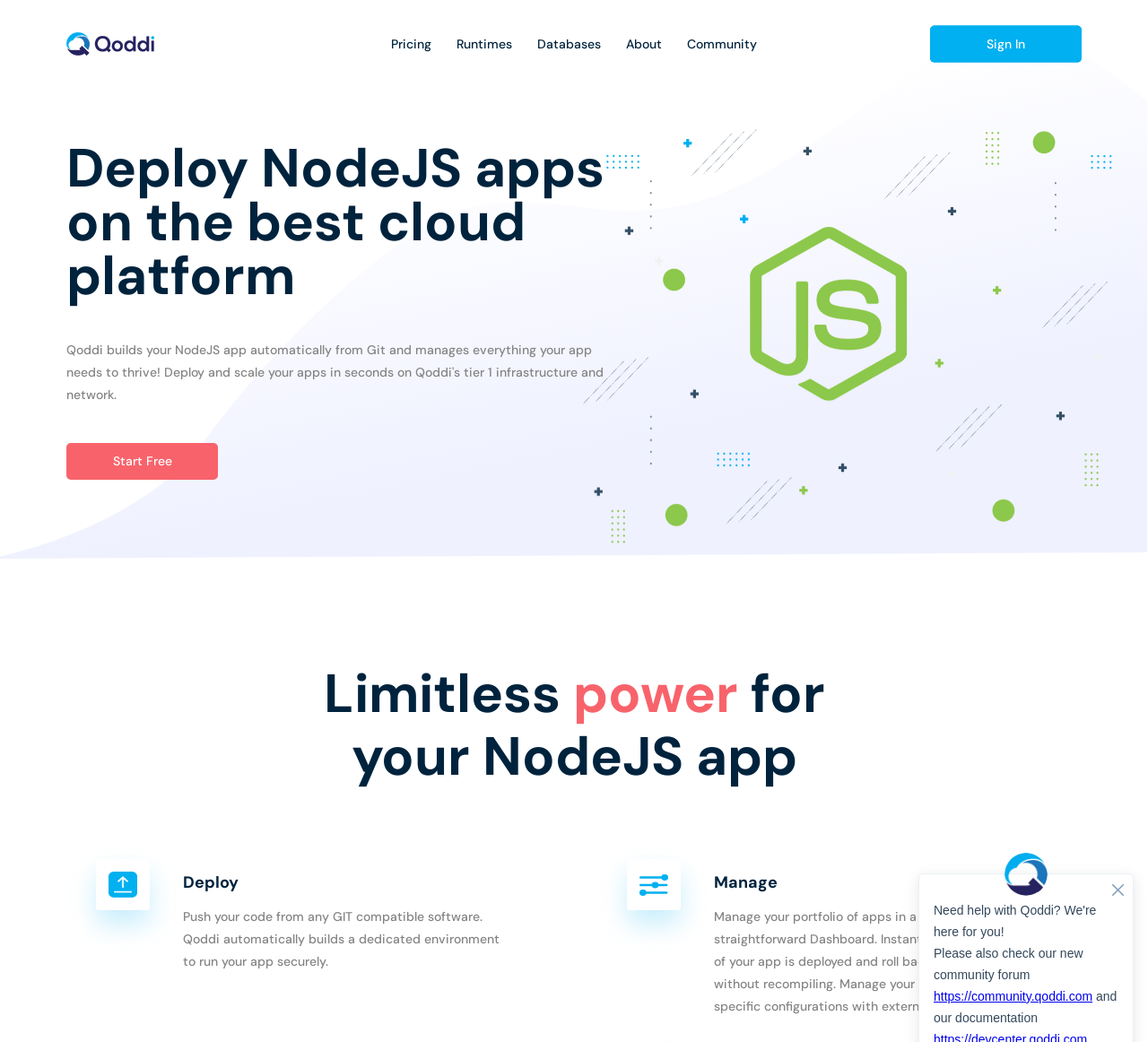What is the call-to-action on the webpage?
Based on the image, provide a one-word or brief-phrase response.

Start Free